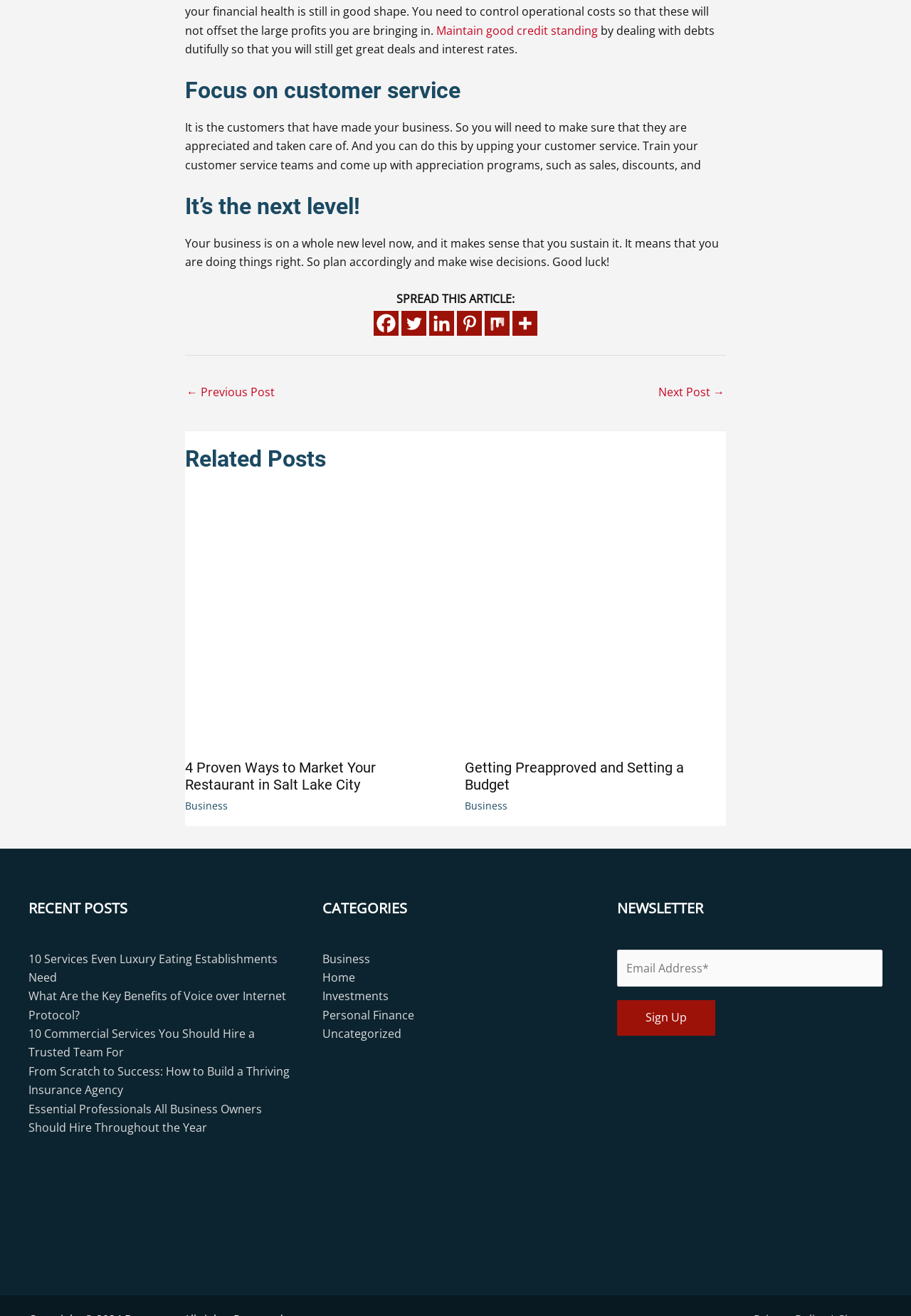Please locate the bounding box coordinates for the element that should be clicked to achieve the following instruction: "Read more about Getting Preapproved and Setting a Budget". Ensure the coordinates are given as four float numbers between 0 and 1, i.e., [left, top, right, bottom].

[0.51, 0.462, 0.797, 0.474]